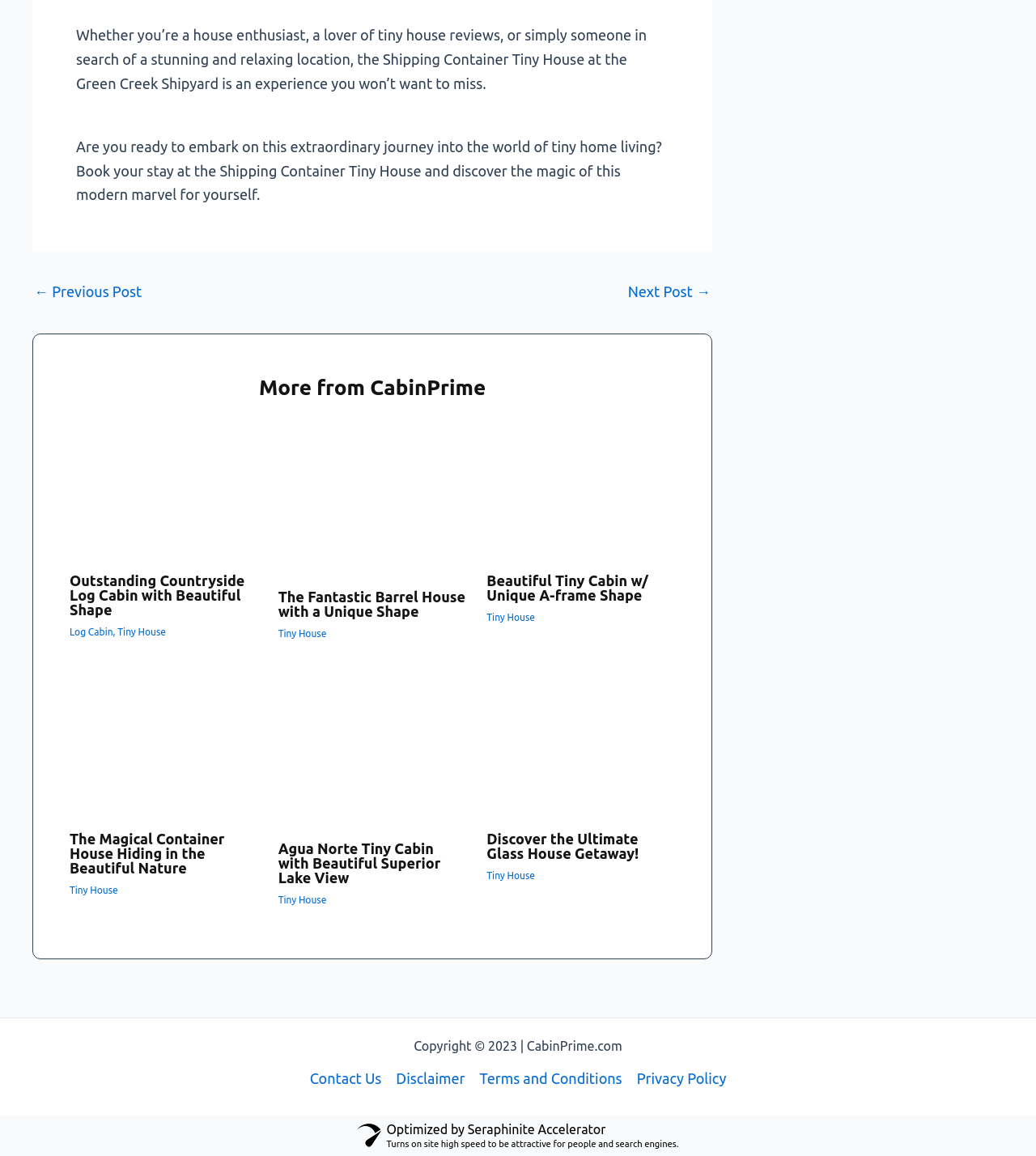Determine the bounding box coordinates of the UI element described by: "Disclaimer".

[0.375, 0.923, 0.456, 0.944]